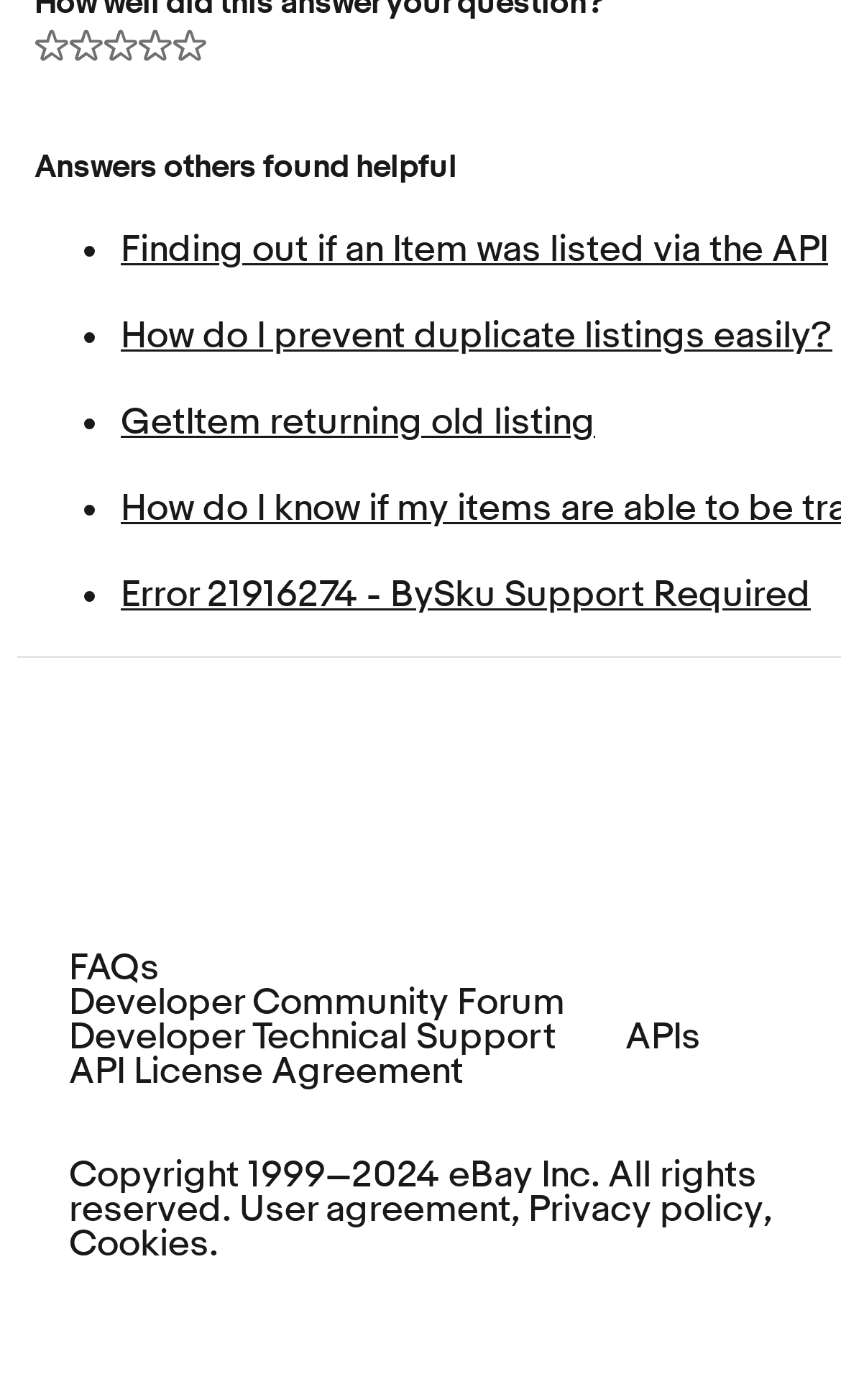Please determine the bounding box coordinates of the area that needs to be clicked to complete this task: 'Go to 'FAQs''. The coordinates must be four float numbers between 0 and 1, formatted as [left, top, right, bottom].

[0.082, 0.68, 0.19, 0.704]